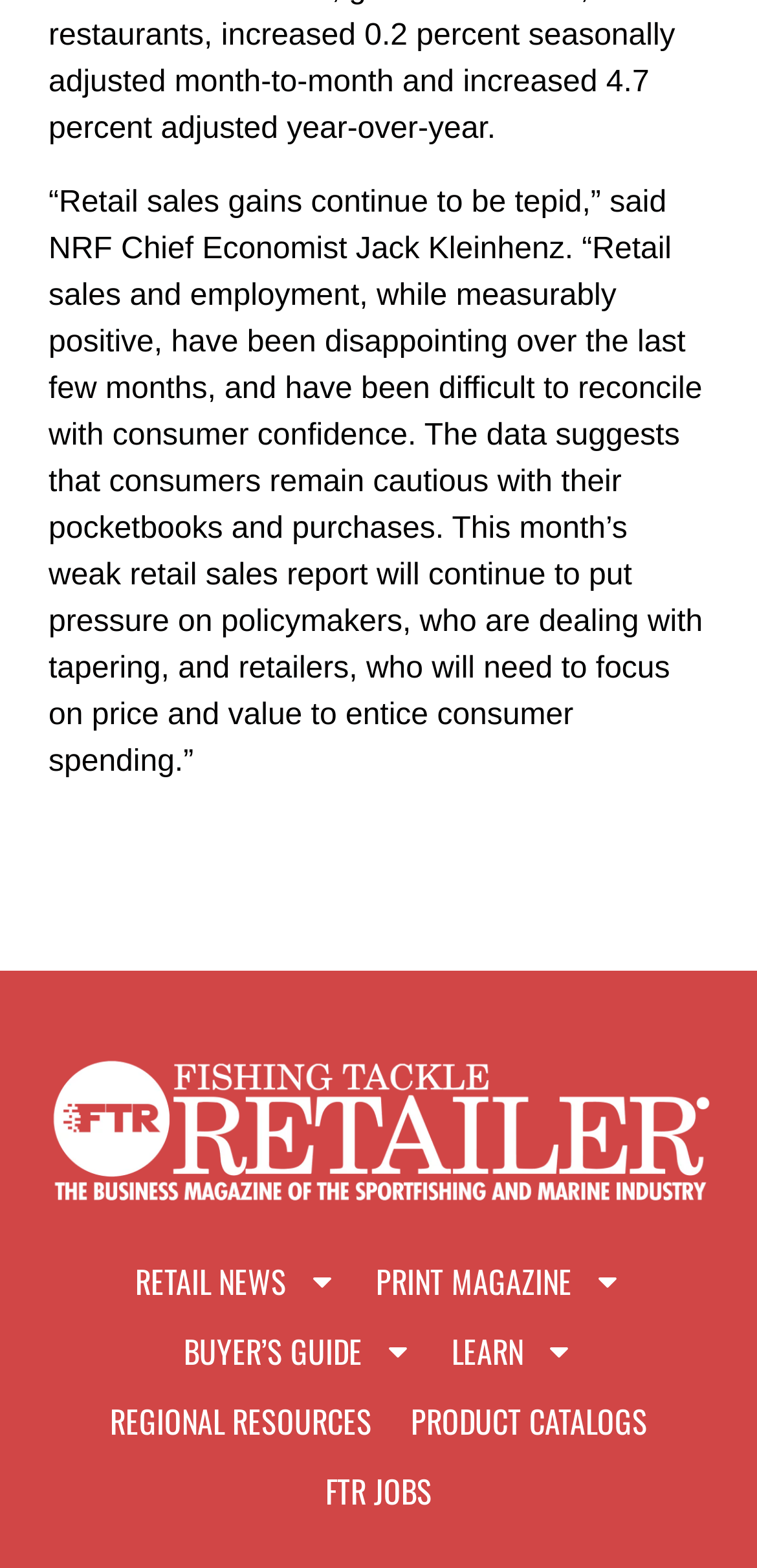Can you look at the image and give a comprehensive answer to the question:
How many links are in the top menu?

The top menu has five links: RETAIL NEWS, PRINT MAGAZINE, BUYER'S GUIDE, LEARN, and REGIONAL RESOURCES.